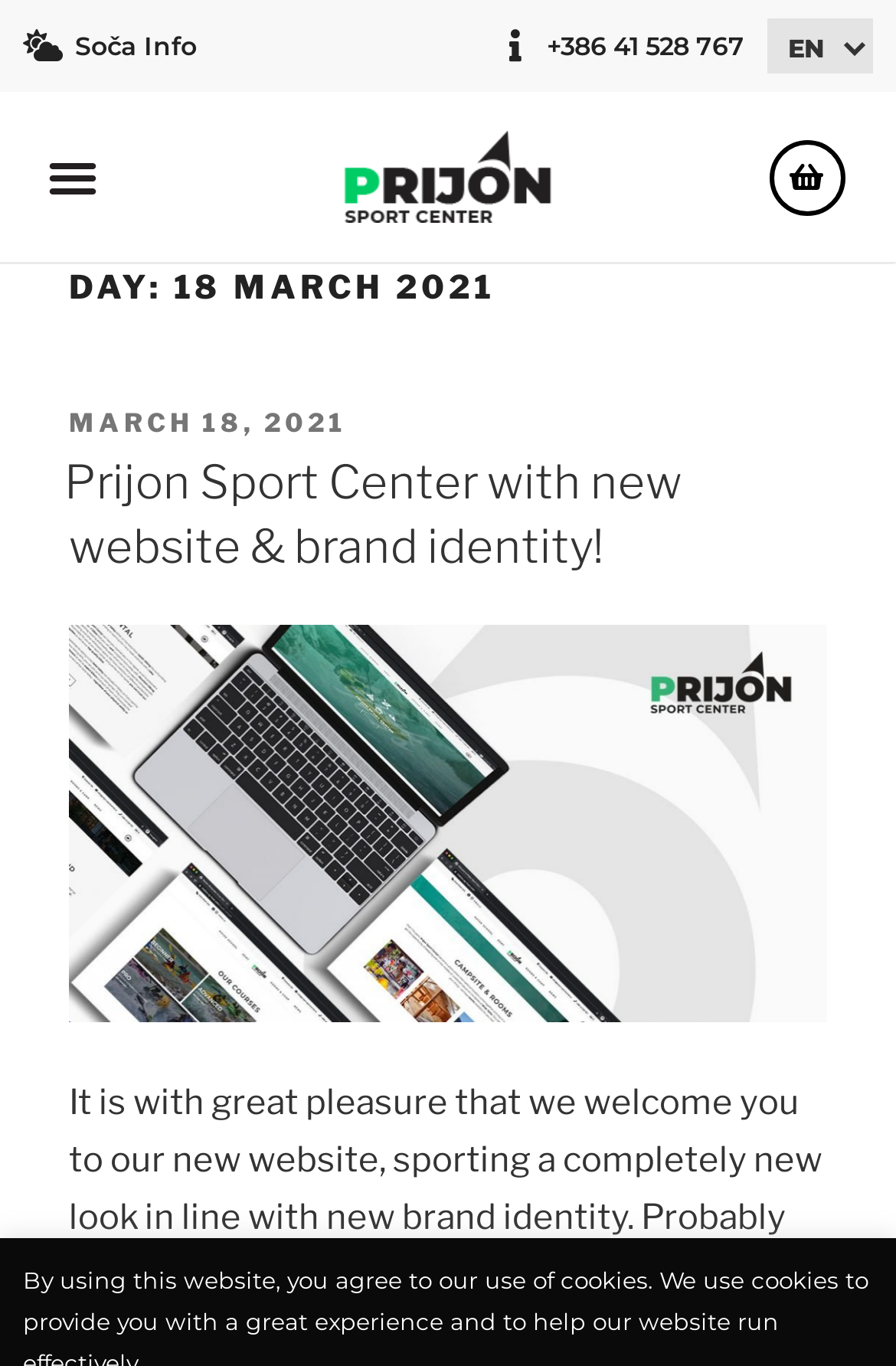What is the purpose of the button 'Menu Toggle'?
From the image, provide a succinct answer in one word or a short phrase.

To toggle the menu